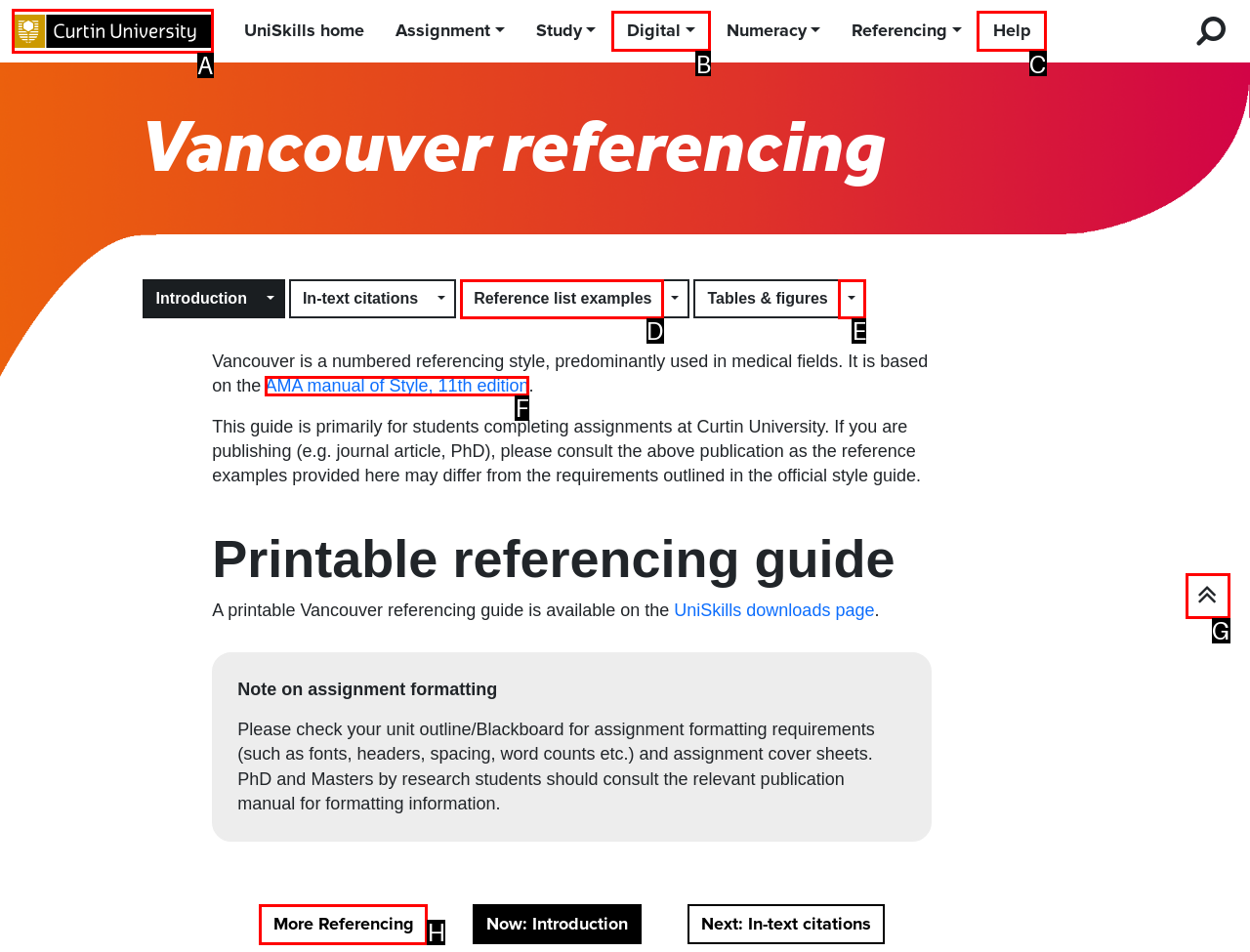Which HTML element should be clicked to complete the task: View the article about Pope’s decree? Answer with the letter of the corresponding option.

None